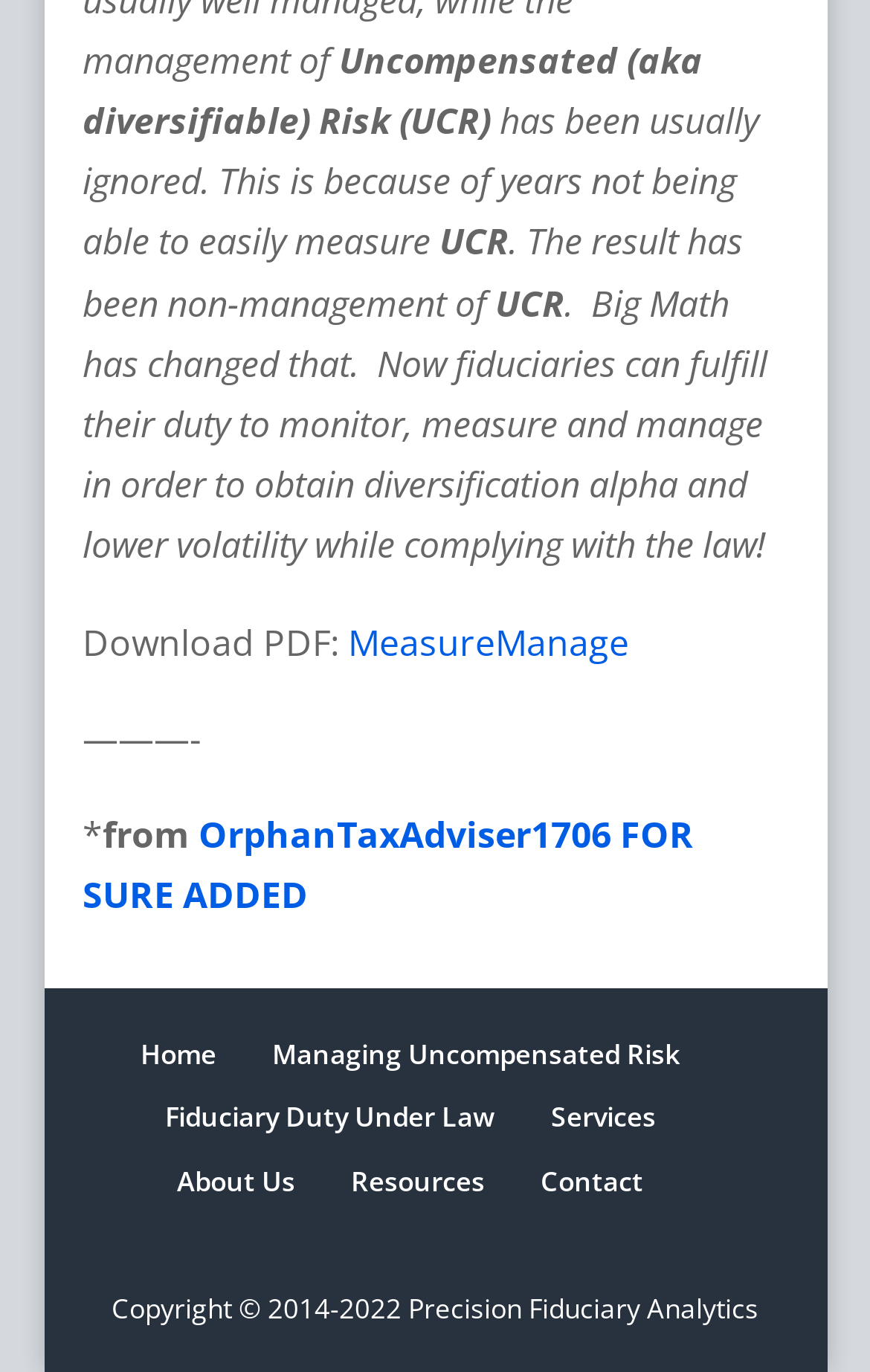Give a concise answer of one word or phrase to the question: 
What is the name of the PDF that can be downloaded?

MeasureManage